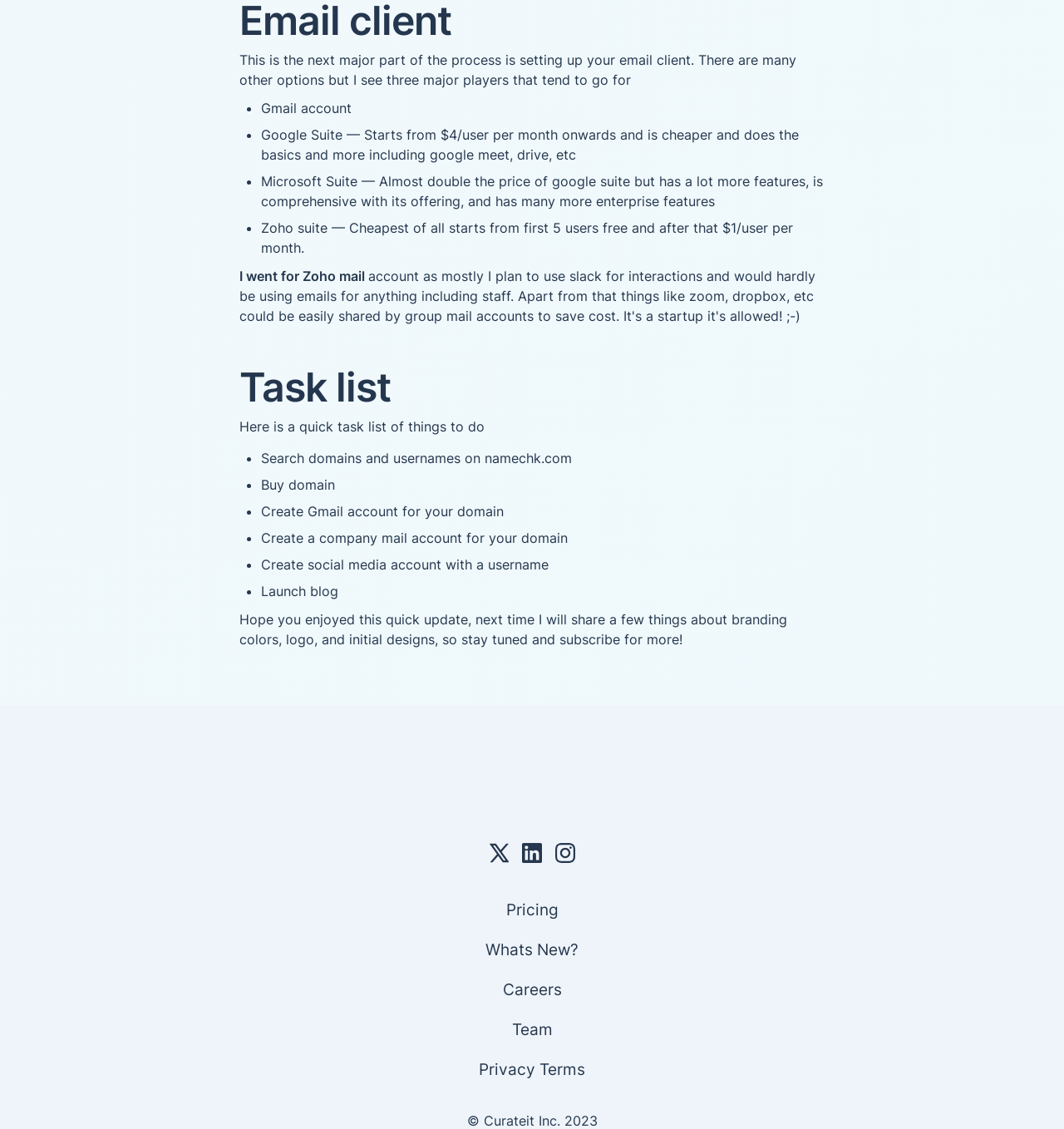Given the description of a UI element: "Whats New?", identify the bounding box coordinates of the matching element in the webpage screenshot.

[0.027, 0.829, 0.973, 0.853]